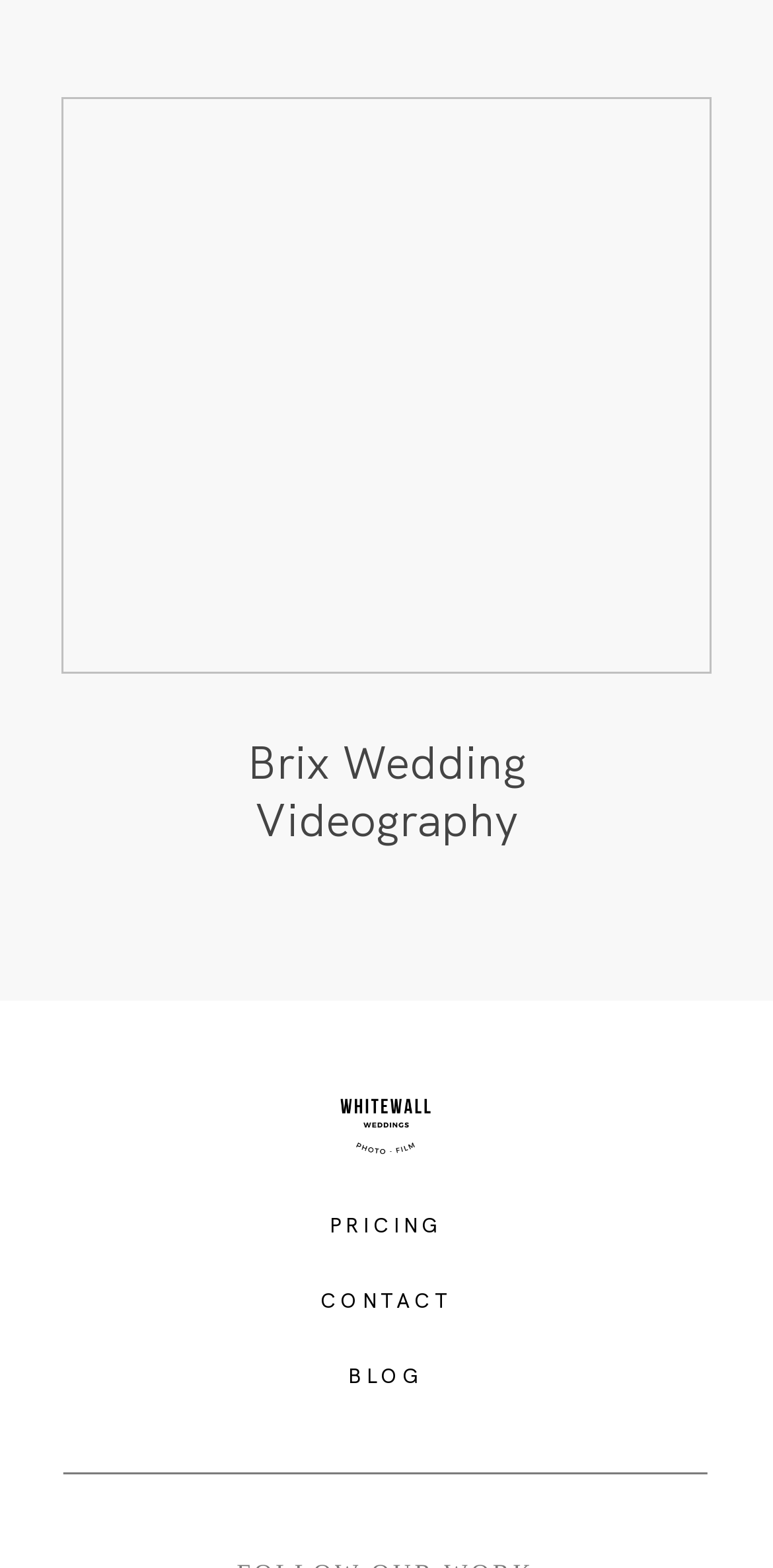Is the webpage related to wedding services?
Carefully analyze the image and provide a thorough answer to the question.

The answer can be inferred by looking at the heading element on the webpage, which contains the text 'Brix Wedding Videography'. This suggests that the webpage is related to wedding services, specifically wedding videography.